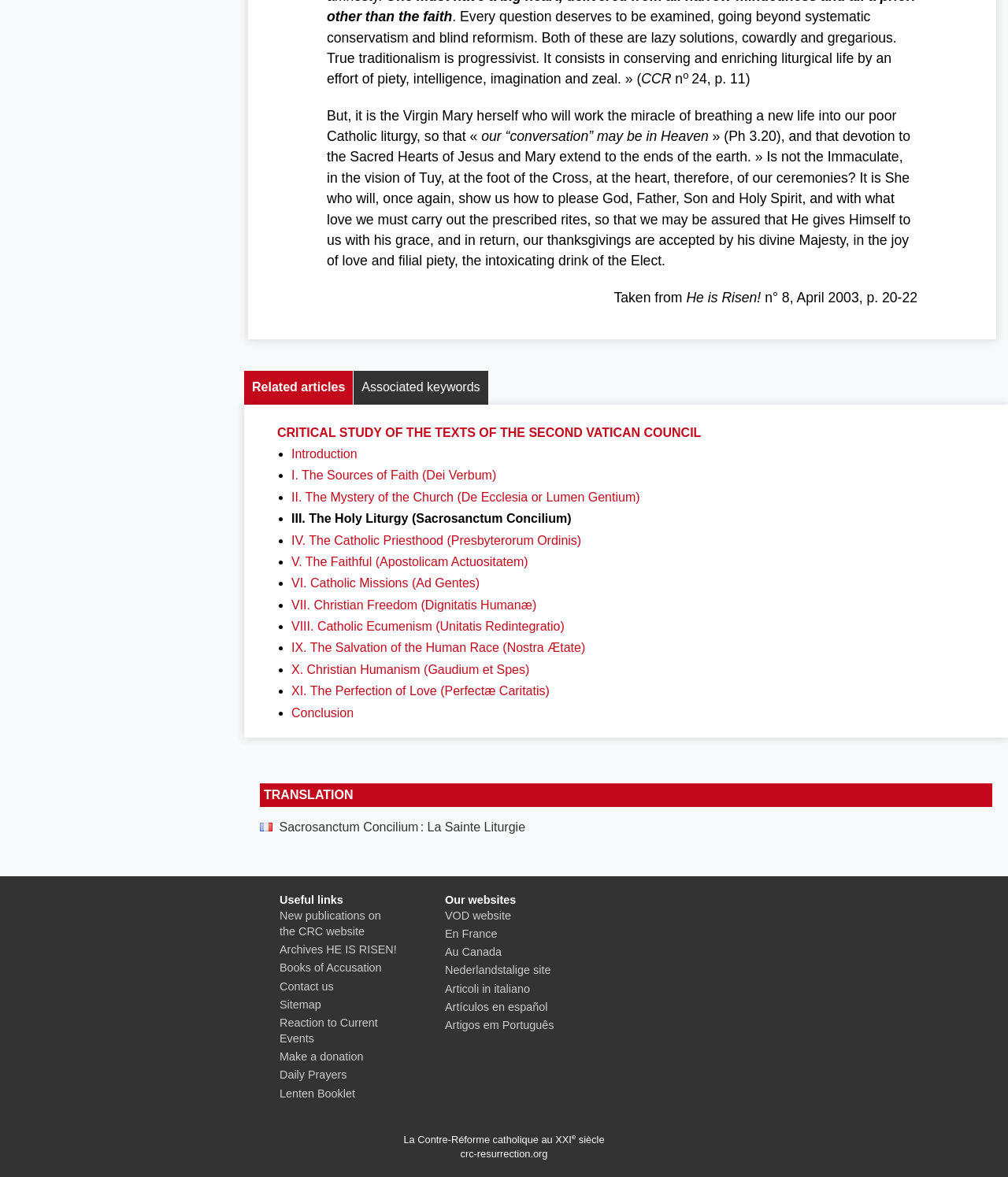Locate the bounding box coordinates of the clickable part needed for the task: "go to categories".

None